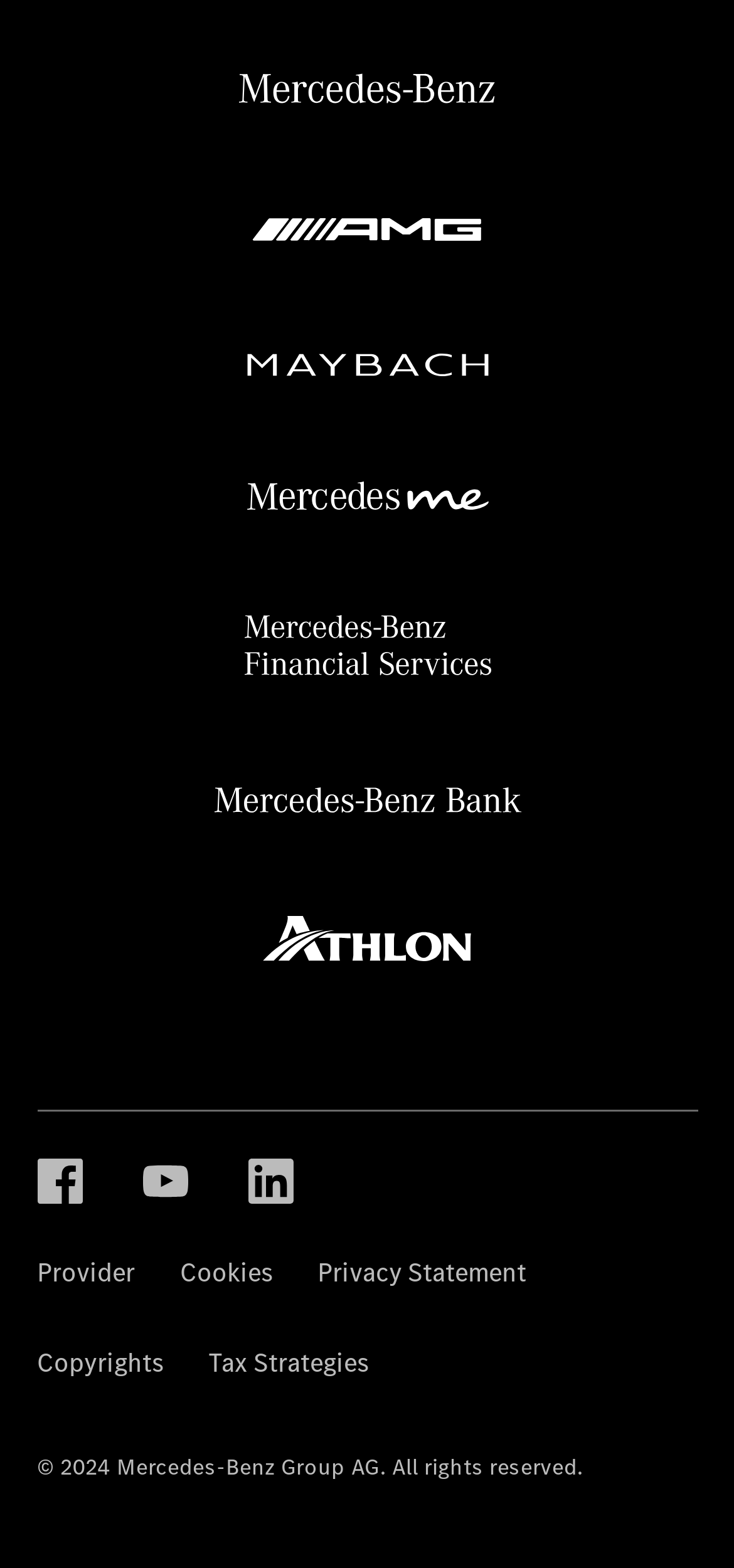Please indicate the bounding box coordinates for the clickable area to complete the following task: "Check Copyrights". The coordinates should be specified as four float numbers between 0 and 1, i.e., [left, top, right, bottom].

[0.05, 0.858, 0.222, 0.883]